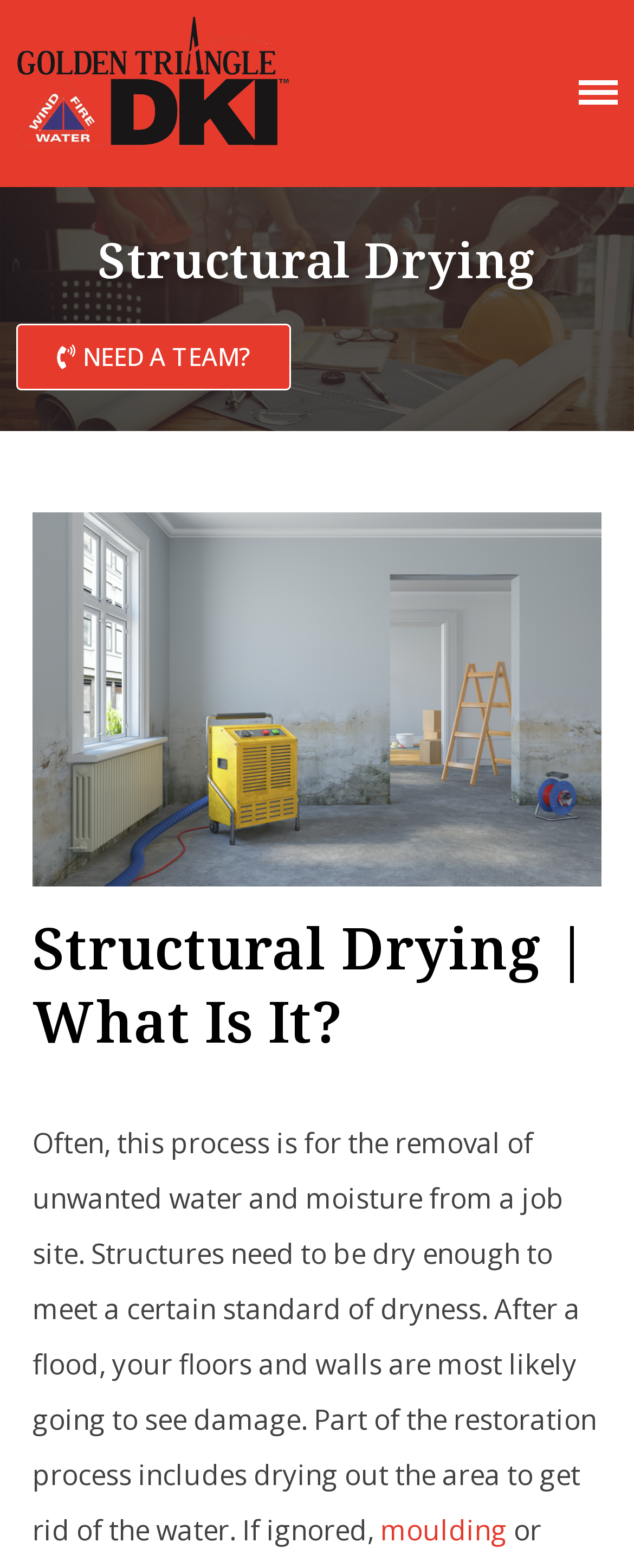Using the format (top-left x, top-left y, bottom-right x, bottom-right y), and given the element description, identify the bounding box coordinates within the screenshot: Attic Mold Removal Toronto

[0.449, 0.244, 0.936, 0.283]